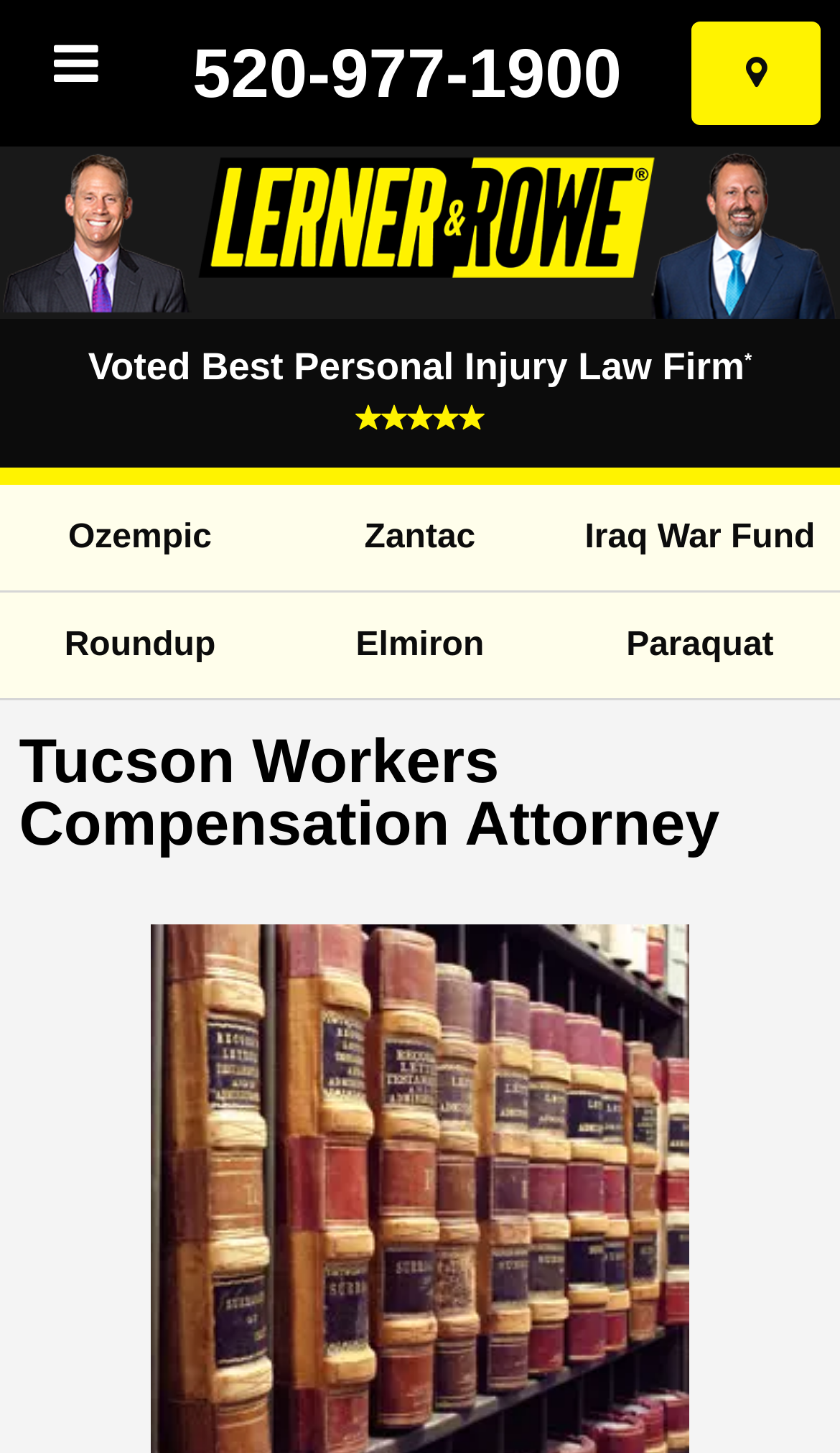Use a single word or phrase to answer the question:
What is the award mentioned on the webpage?

Best Personal Injury Law Firm